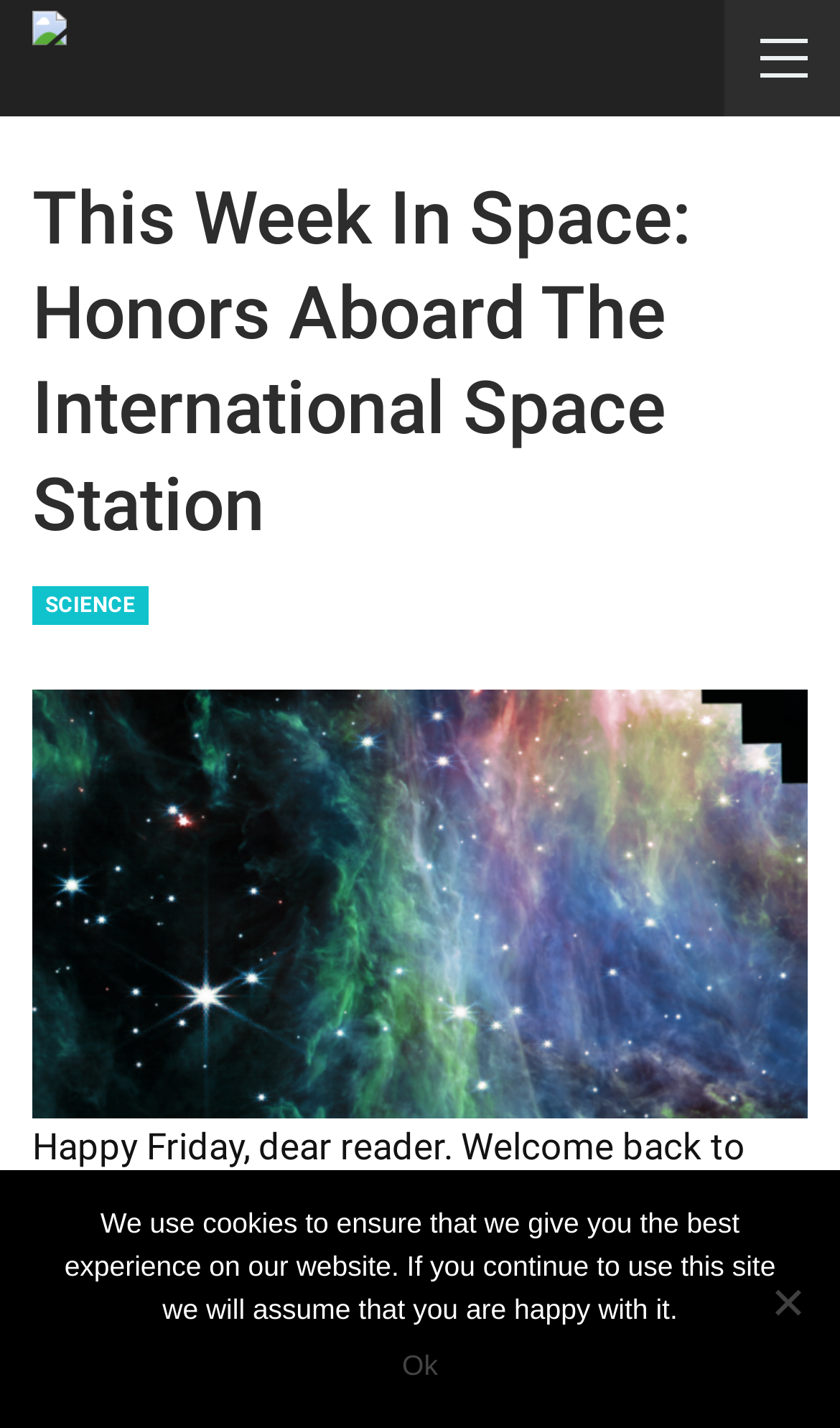Provide the bounding box coordinates of the UI element that matches the description: "Ok".

[0.479, 0.942, 0.521, 0.972]